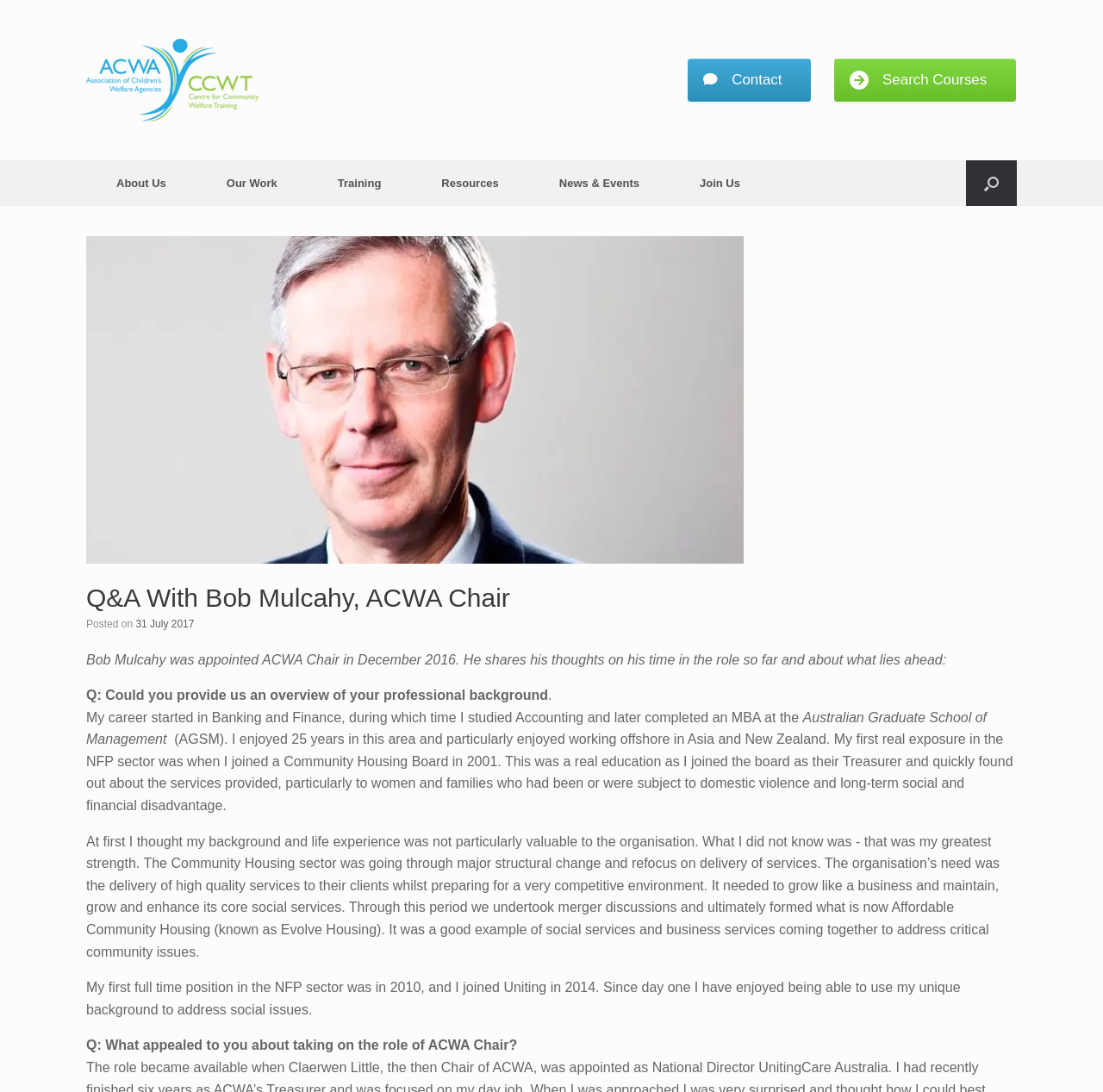Extract the primary headline from the webpage and present its text.

Q&A With Bob Mulcahy, ACWA Chair